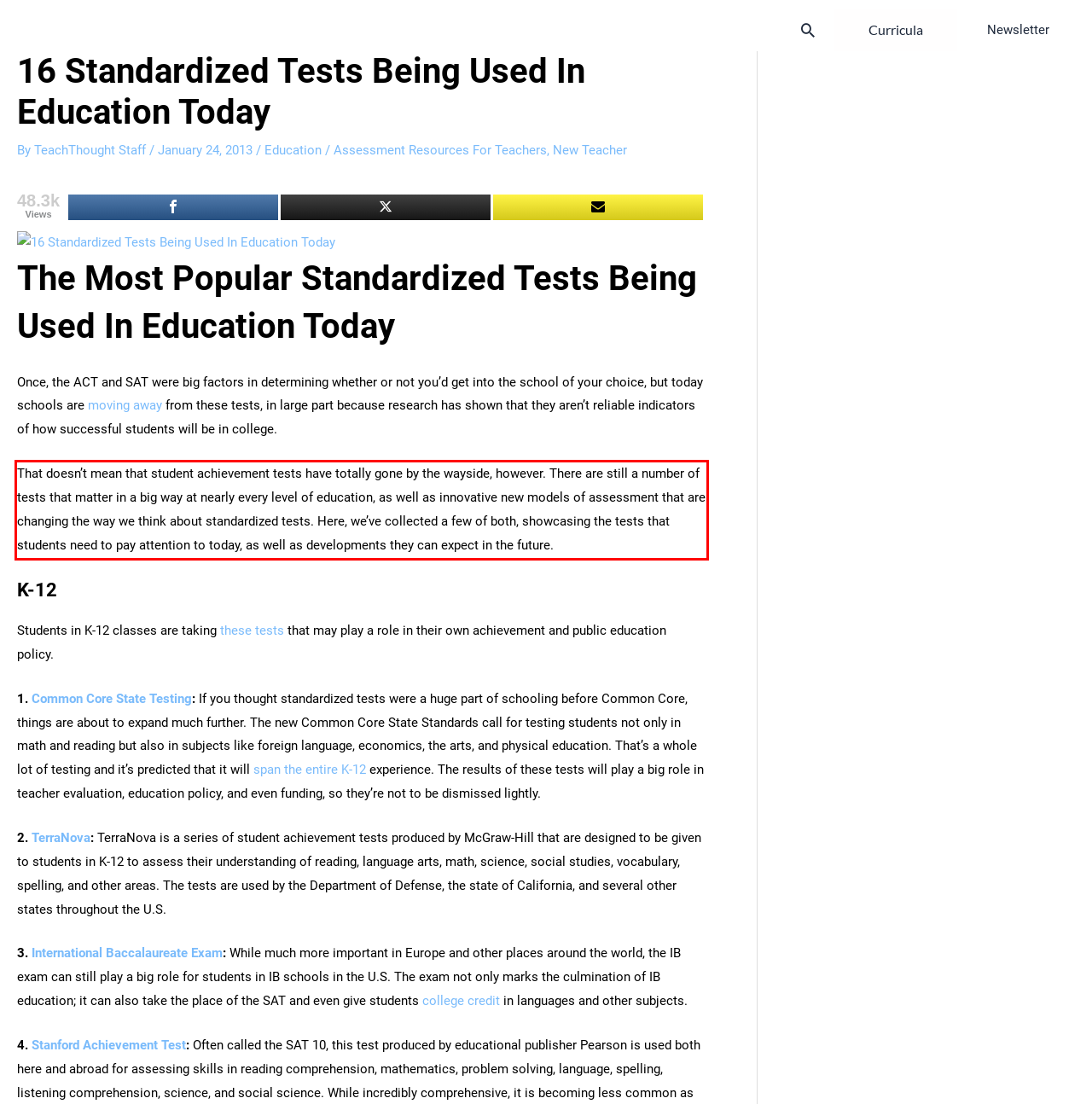Given a webpage screenshot, locate the red bounding box and extract the text content found inside it.

That doesn’t mean that student achievement tests have totally gone by the wayside, however. There are still a number of tests that matter in a big way at nearly every level of education, as well as innovative new models of assessment that are changing the way we think about standardized tests. Here, we’ve collected a few of both, showcasing the tests that students need to pay attention to today, as well as developments they can expect in the future.